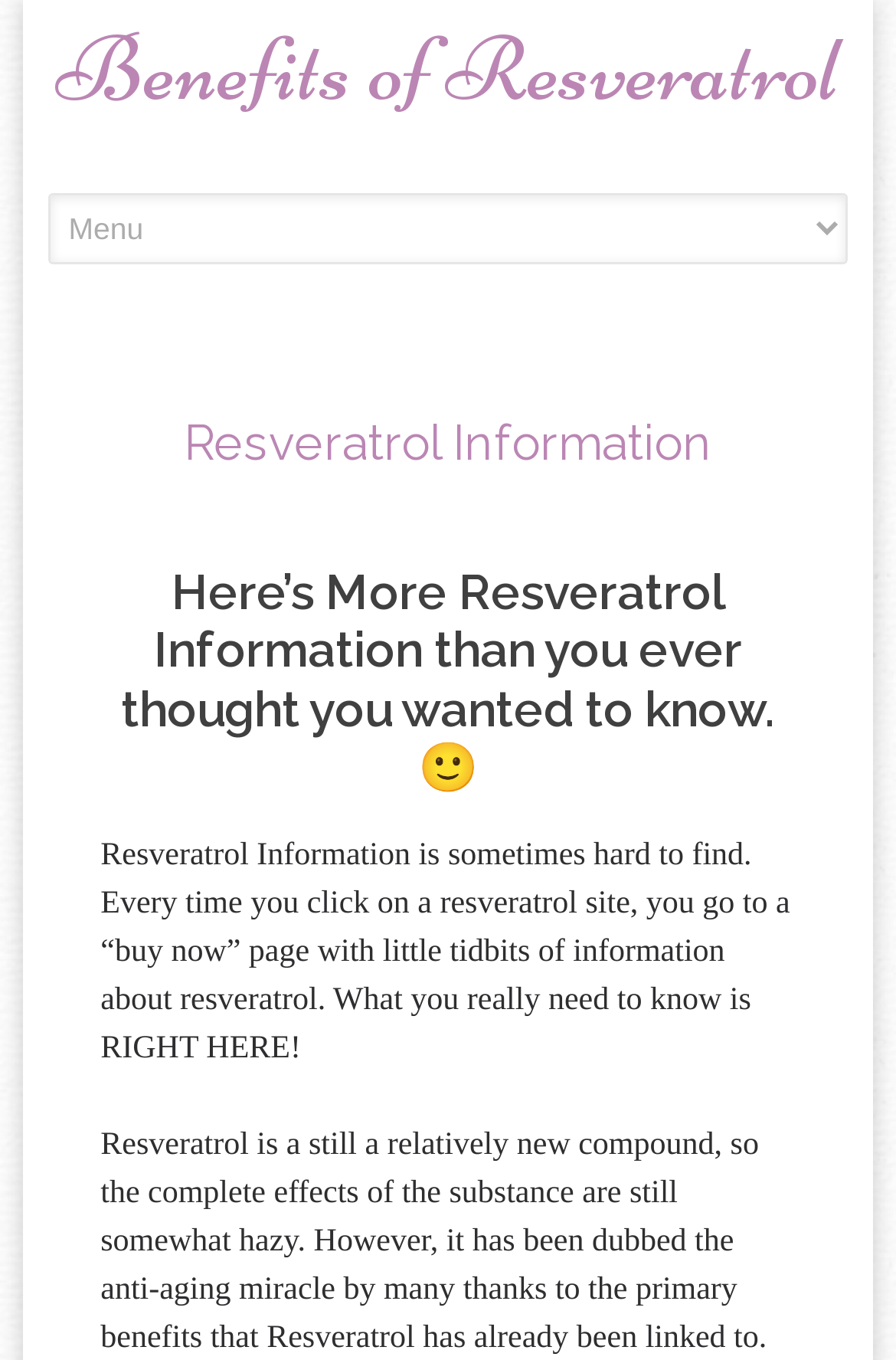Predict the bounding box of the UI element that fits this description: "Resveratrol Information".

[0.205, 0.304, 0.795, 0.346]